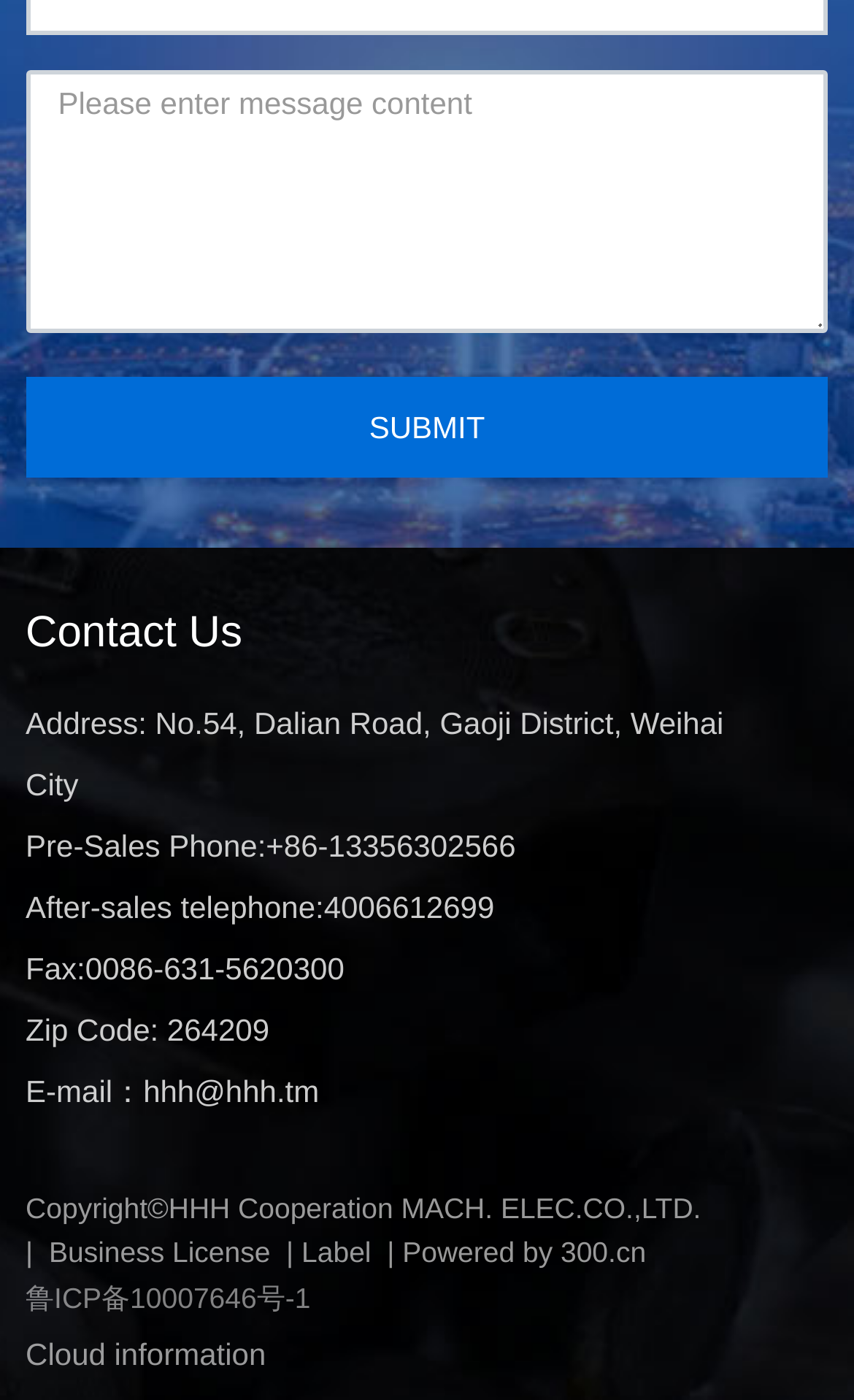What is the purpose of the textbox?
Please provide an in-depth and detailed response to the question.

The textbox is labeled 'Please enter message content', indicating that it is used to input a message, likely for contacting the company or sending a query.